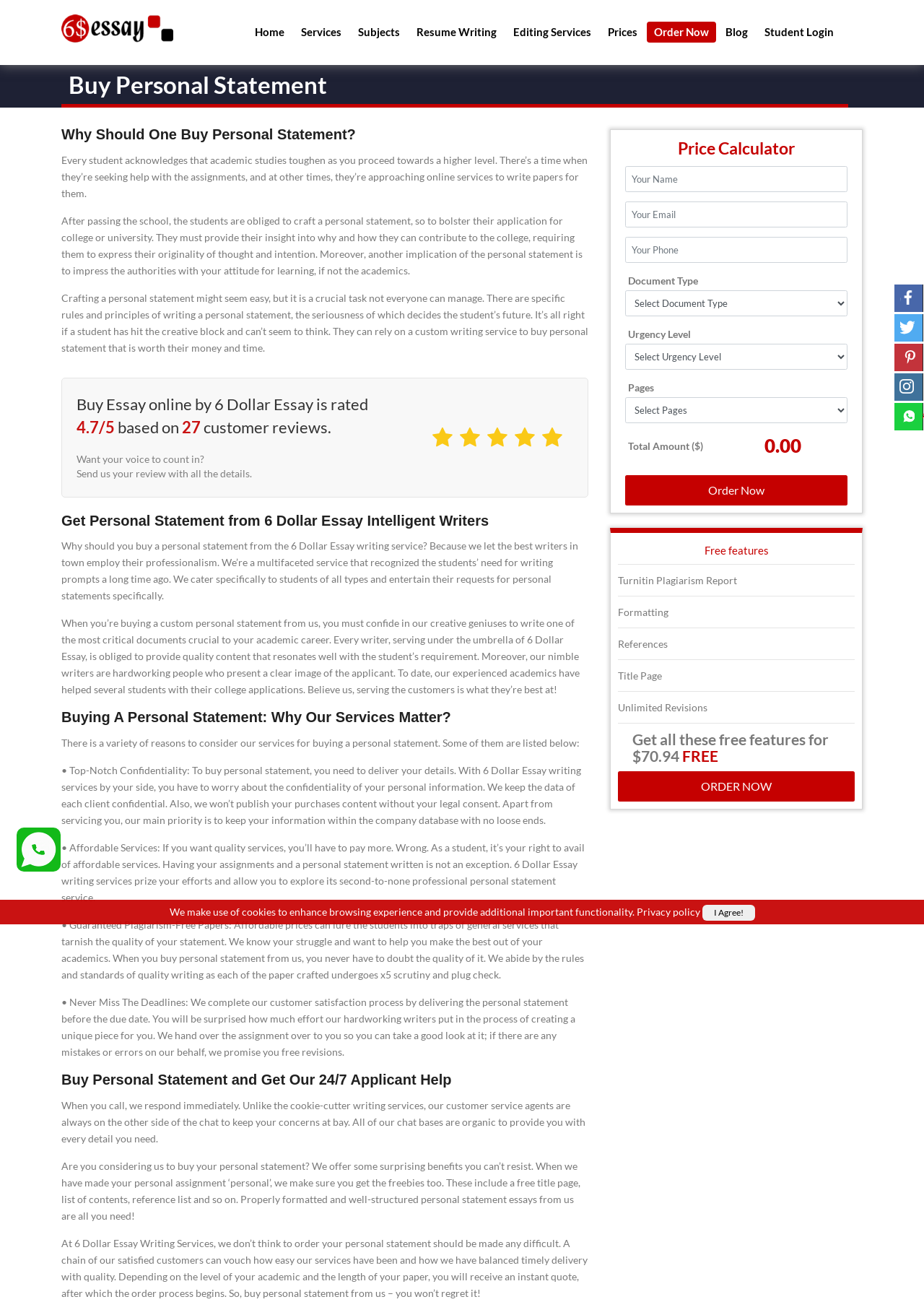Predict the bounding box of the UI element based on this description: "Order Now".

[0.7, 0.016, 0.775, 0.032]